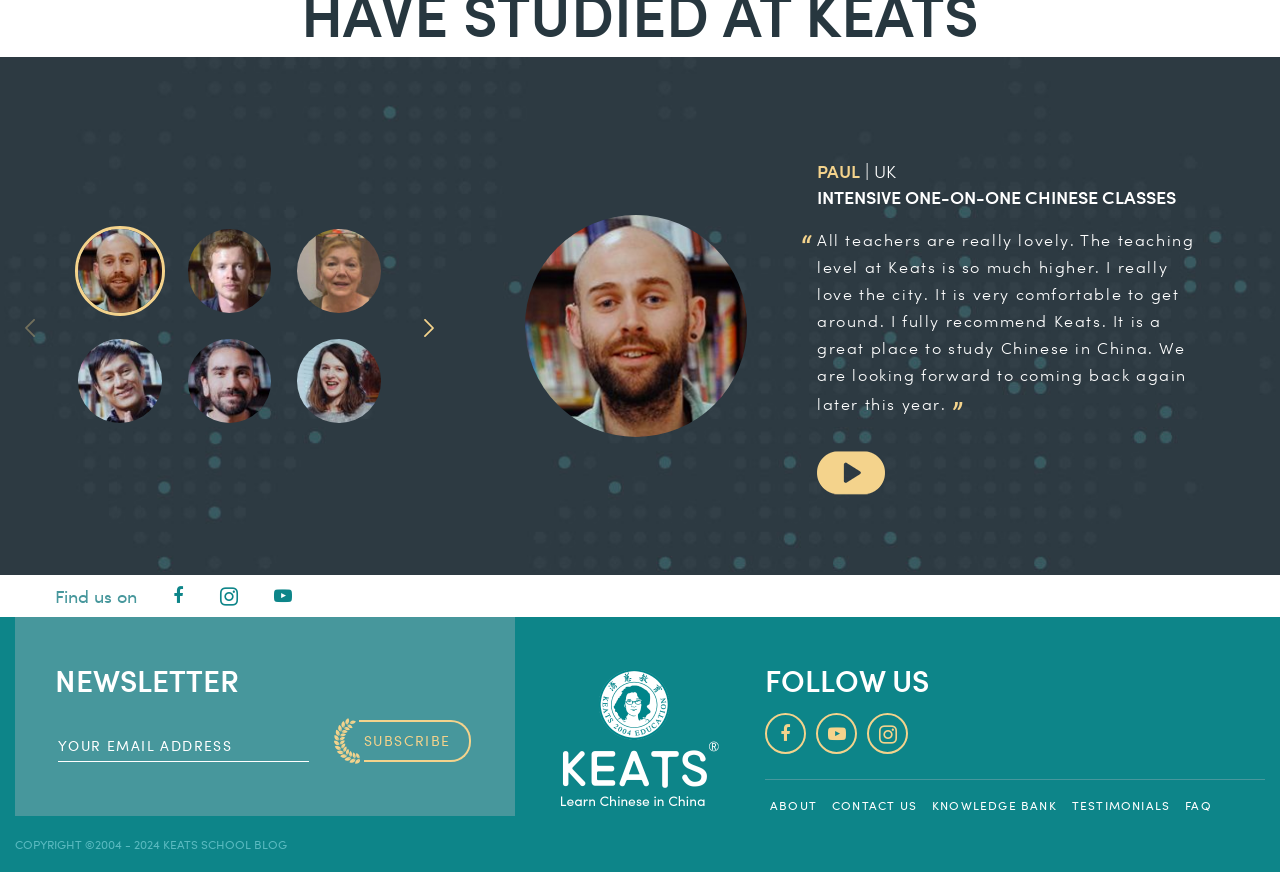Please reply to the following question with a single word or a short phrase:
How many social media platforms are listed?

3